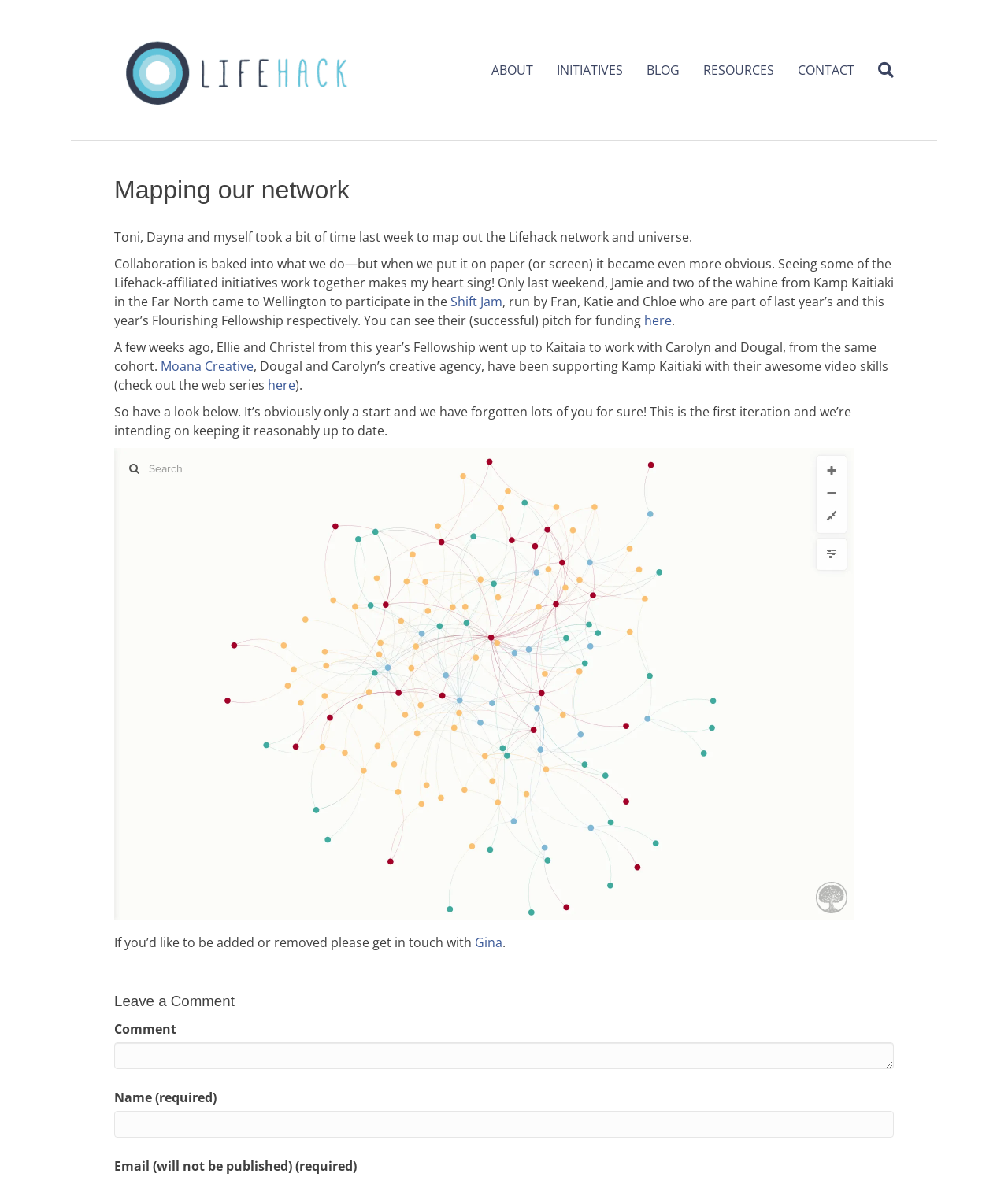With reference to the image, please provide a detailed answer to the following question: What is the purpose of the iframe?

The iframe is present in the article, but its purpose is not explicitly mentioned. It may be used to display some kind of visualization or interactive content related to the Lifehack network.